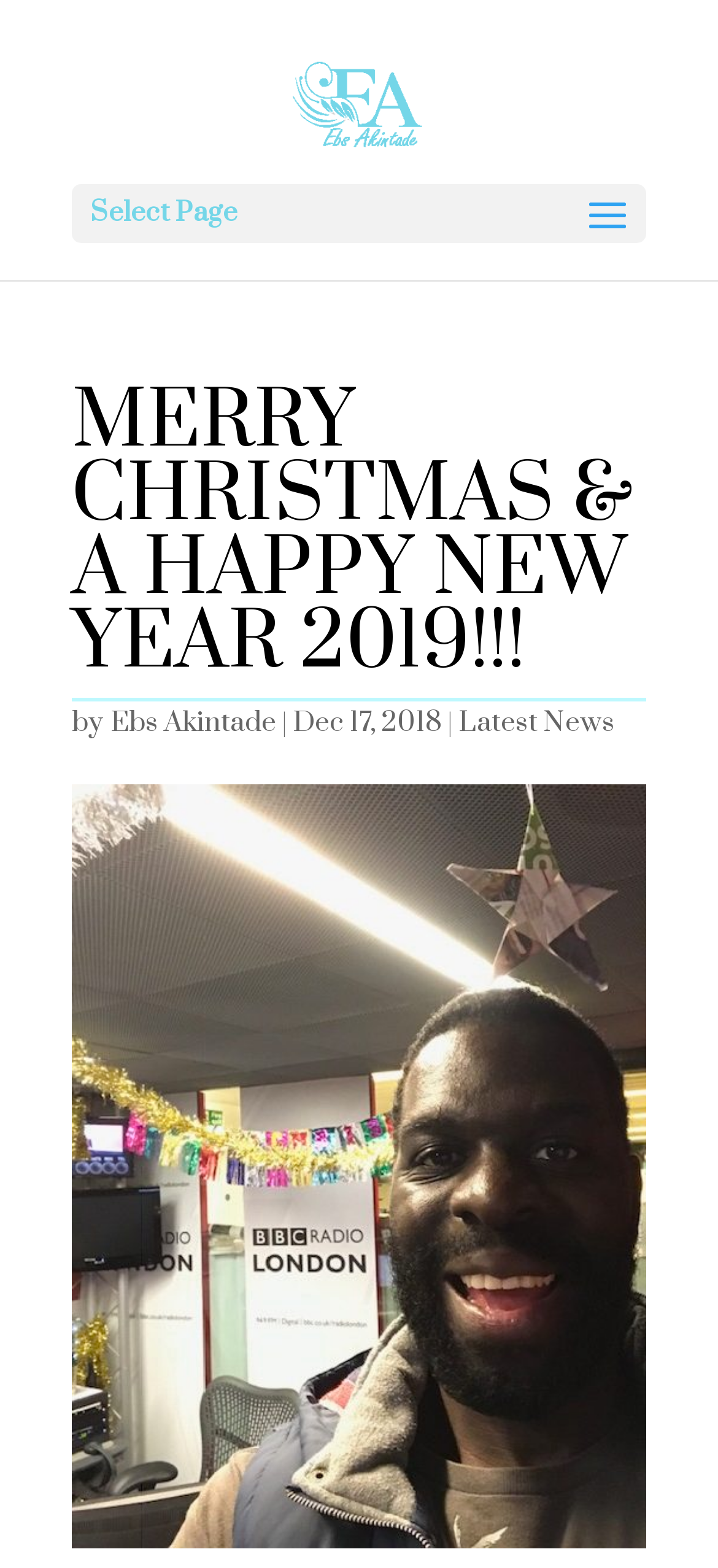Based on the element description, predict the bounding box coordinates (top-left x, top-left y, bottom-right x, bottom-right y) for the UI element in the screenshot: Latest News

[0.638, 0.45, 0.856, 0.472]